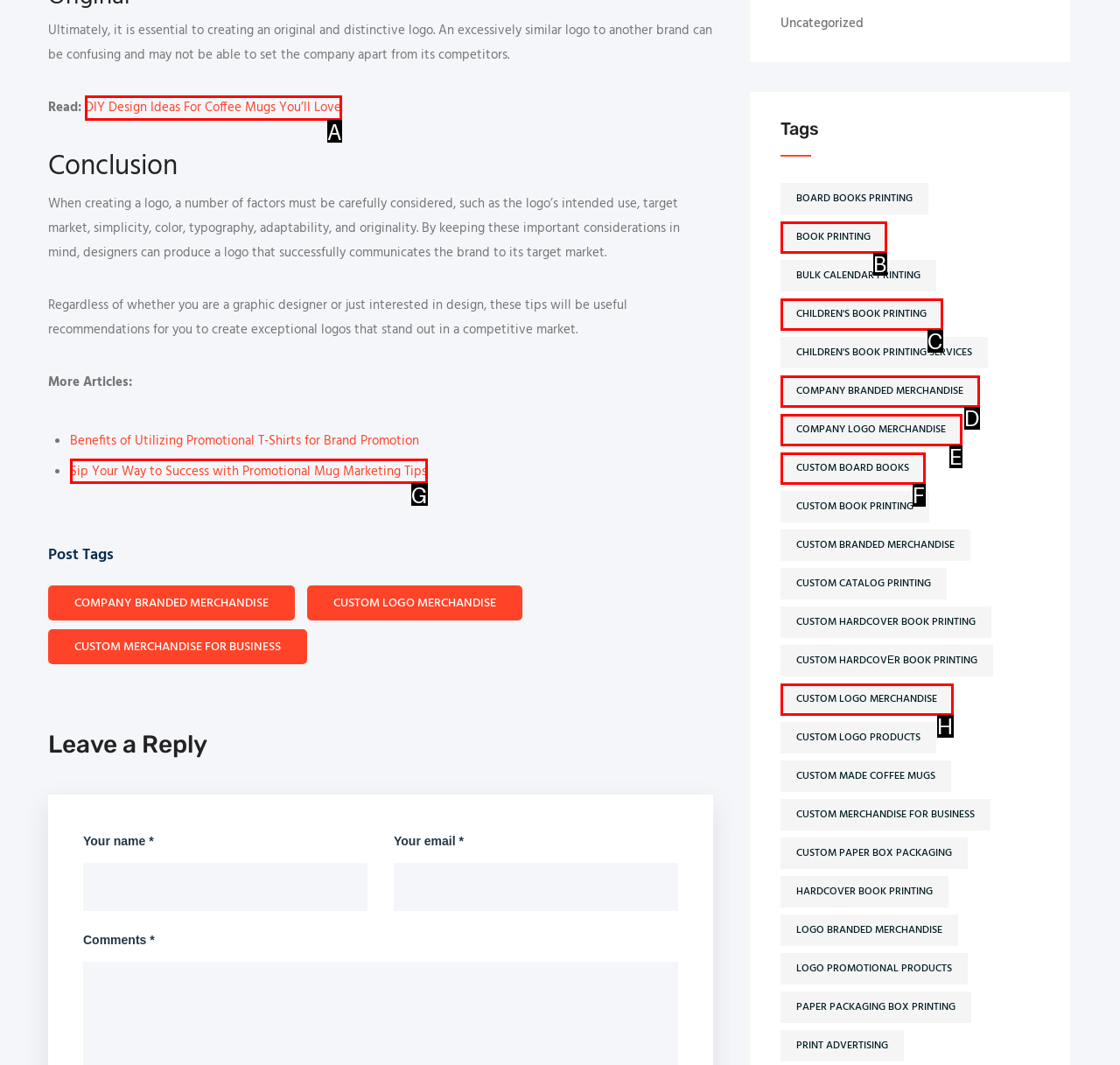Which option should be clicked to execute the following task: Click on the link to read DIY Design Ideas For Coffee Mugs You’ll Love? Respond with the letter of the selected option.

A